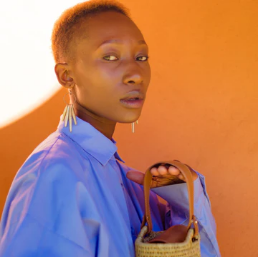Describe all the visual components present in the image.

The image features a model with a striking gaze, exuding confidence while posing against a warm, orange backdrop that enhances her natural beauty. She wears a light blue oversized shirt, which adds a contemporary touch to her ensemble. Adorning her ears are elegant earrings, possibly made from delicate materials, contributing to her sophisticated look. In her right hand, she holds a stylish woven handbag, emphasizing her fashion-forward sensibility. This visual encapsulates the essence of sustainable and ethically crafted fashion jewelry, reflecting the craftsmanship and dedication of artisans involved in its creation.